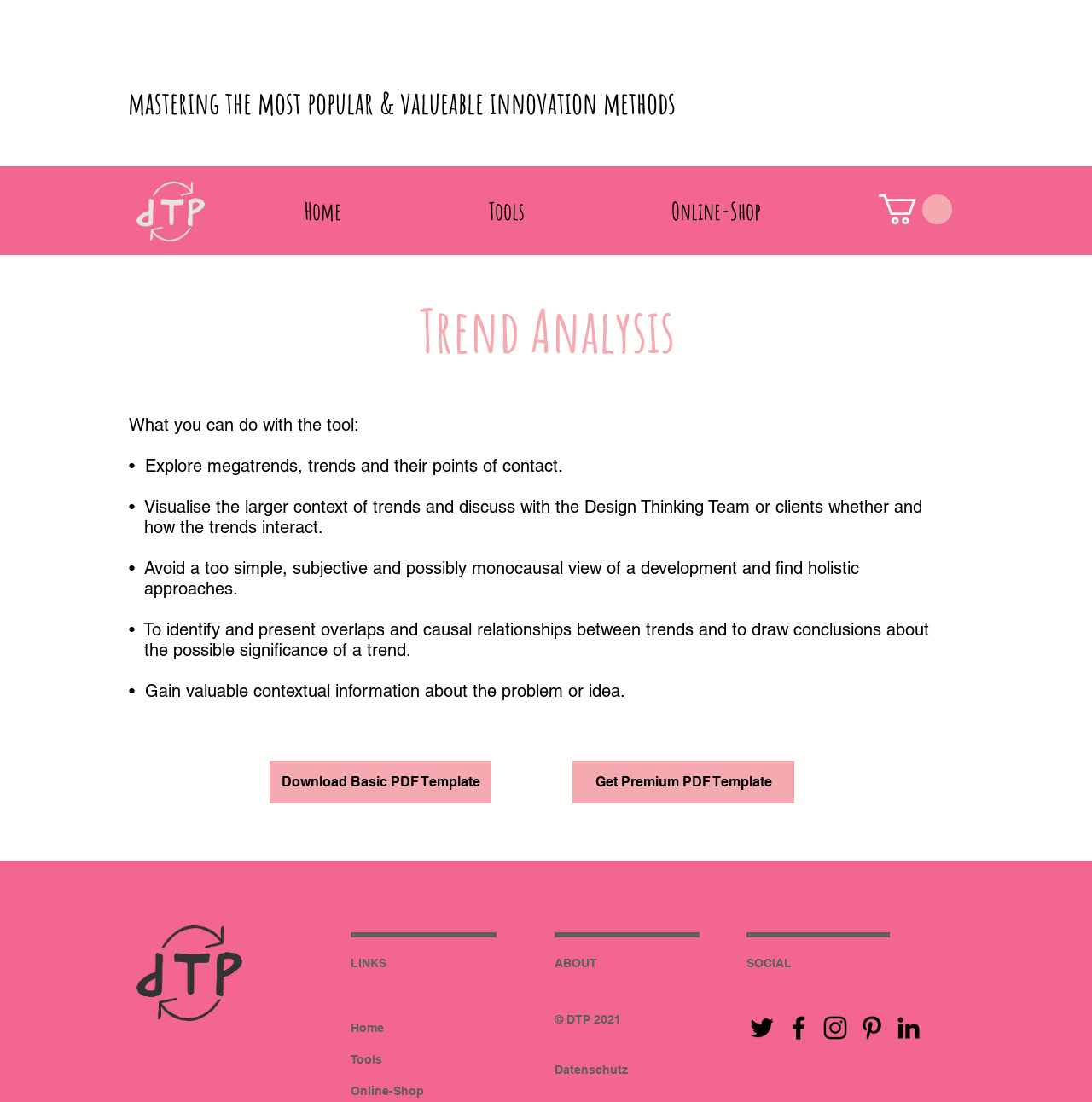Please identify the bounding box coordinates of the clickable region that I should interact with to perform the following instruction: "Click on the 'Datenschutz' button". The coordinates should be expressed as four float numbers between 0 and 1, i.e., [left, top, right, bottom].

[0.508, 0.964, 0.575, 0.977]